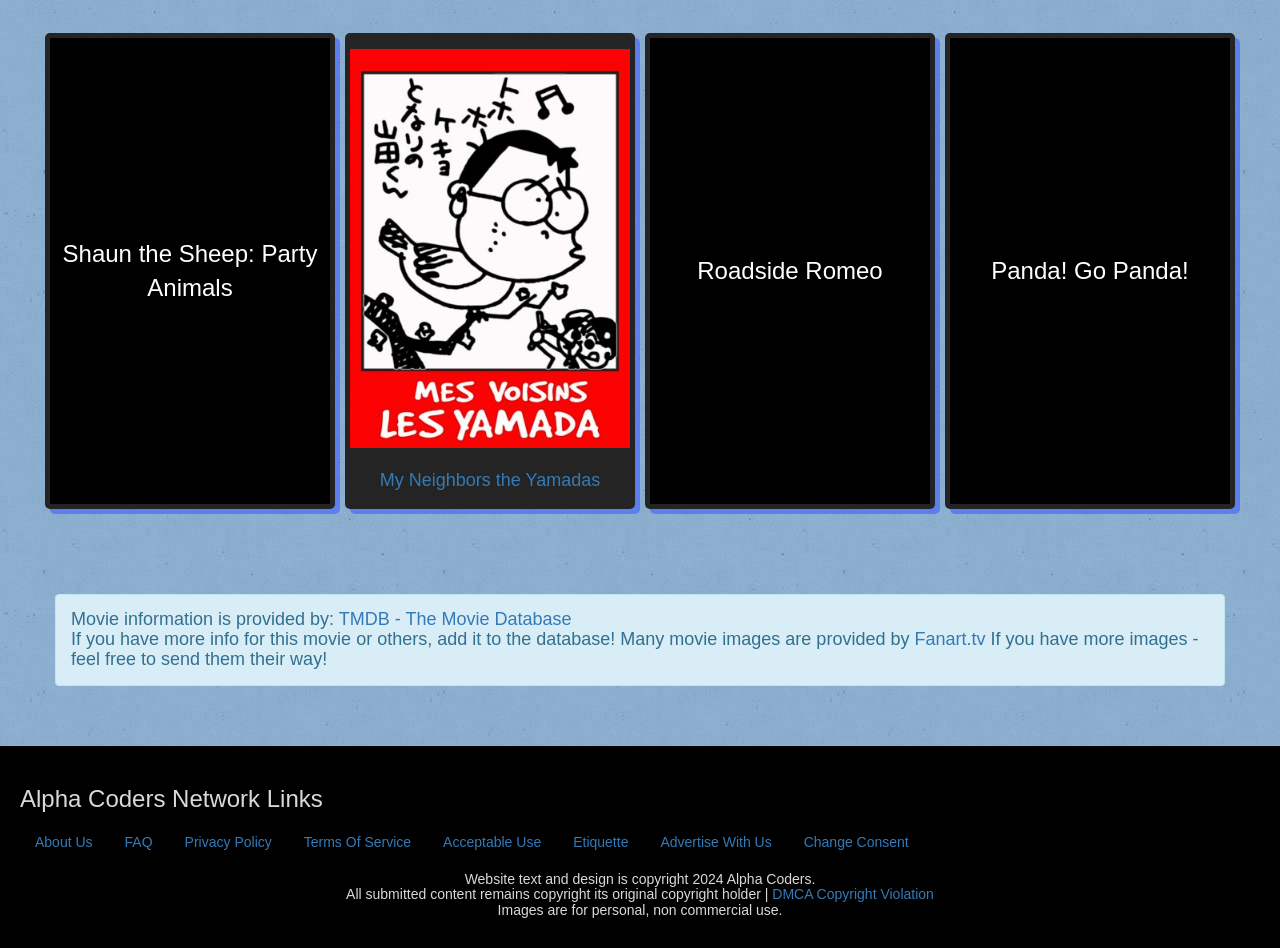Answer the following query concisely with a single word or phrase:
What is the copyright year mentioned for Alpha Coders?

2024